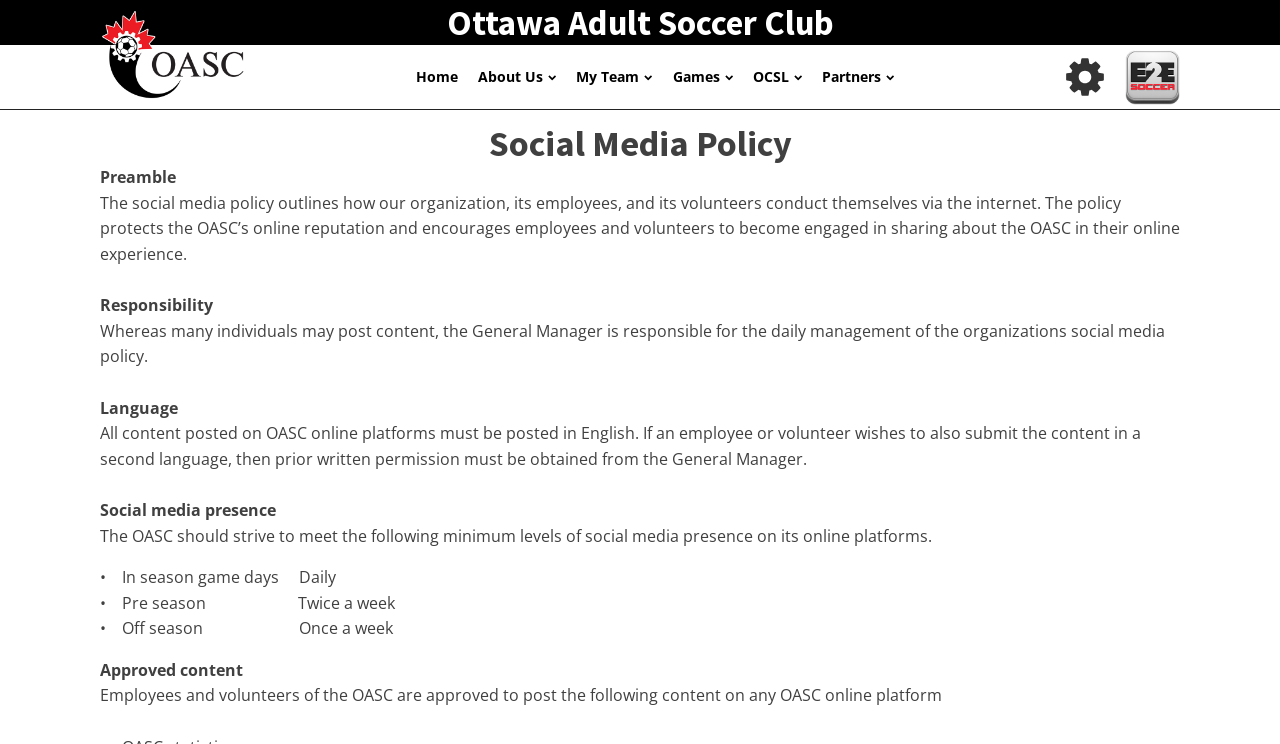Explain in detail what you observe on this webpage.

The webpage is about the Social Media Policy of the Ottawa Adult Soccer Club (OASC). At the top, there is a heading with the organization's name, followed by a row of links to different sections of the website, including "Home", "About Us", "My Team", "Games", "OCSL", and "Partners". Each link has a small icon with a chevron-down symbol. 

Below the links, there is a large heading that reads "Social Media Policy". Underneath, there is a section titled "Preamble" that provides an introduction to the policy, explaining its purpose and scope. 

The policy is divided into several sections, including "Responsibility", "Language", "Social media presence", and "Approved content". Each section has a heading and a paragraph or list of bullet points that outline the specific guidelines and rules for OASC employees and volunteers when using social media. 

The webpage has a simple and organized layout, with clear headings and concise text. There are no images on the page, but there are several icons, including a cog symbol and chevron-down symbols, which are used to accompany the links at the top of the page.